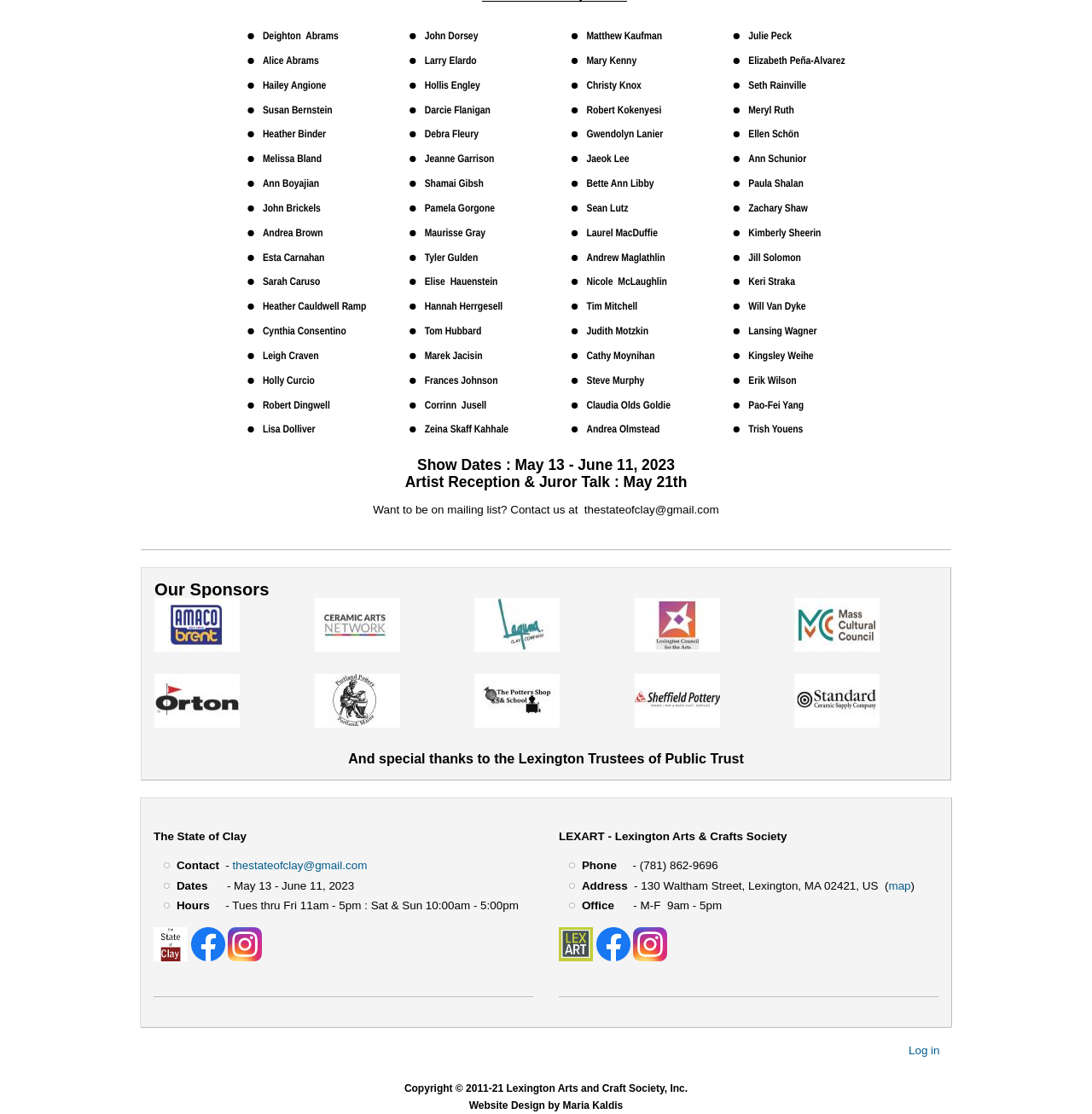Find the bounding box coordinates of the element's region that should be clicked in order to follow the given instruction: "Visit the state of clay website". The coordinates should consist of four float numbers between 0 and 1, i.e., [left, top, right, bottom].

[0.141, 0.854, 0.172, 0.865]